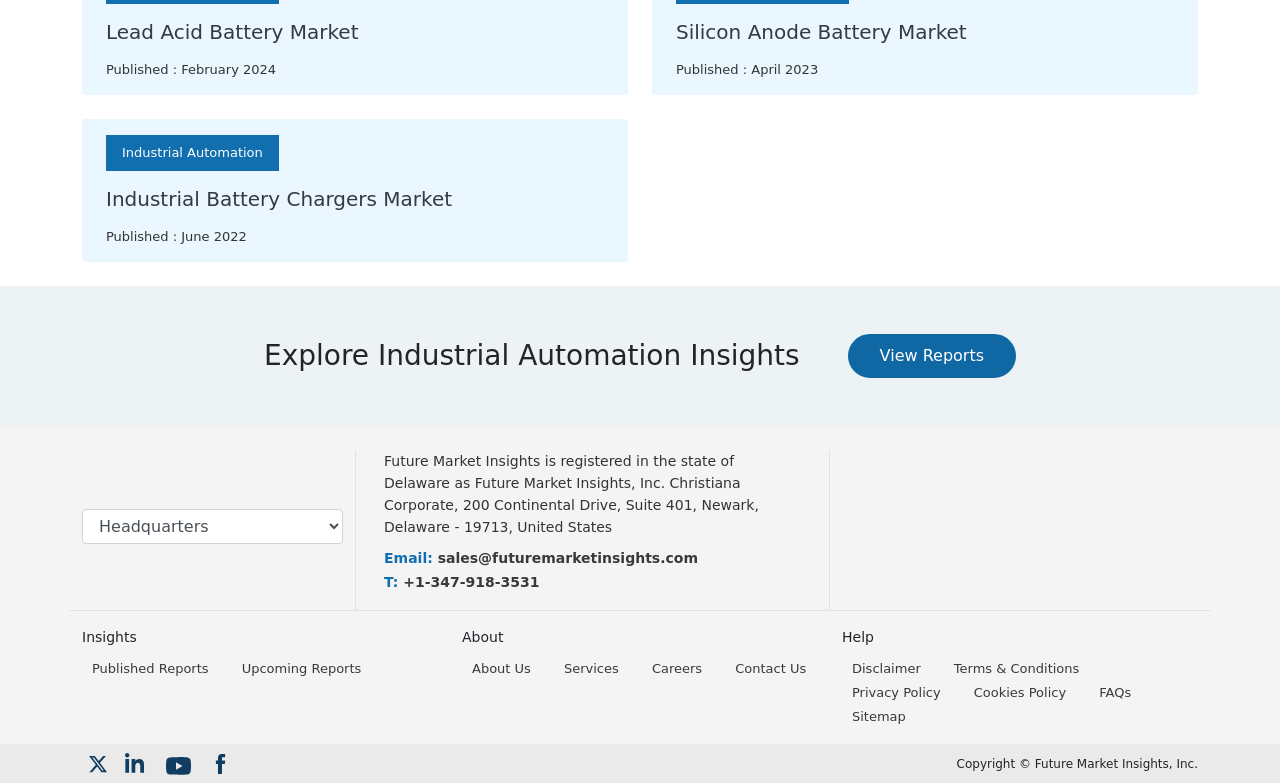Highlight the bounding box of the UI element that corresponds to this description: "sales@futuremarketinsights.com".

[0.342, 0.702, 0.545, 0.723]